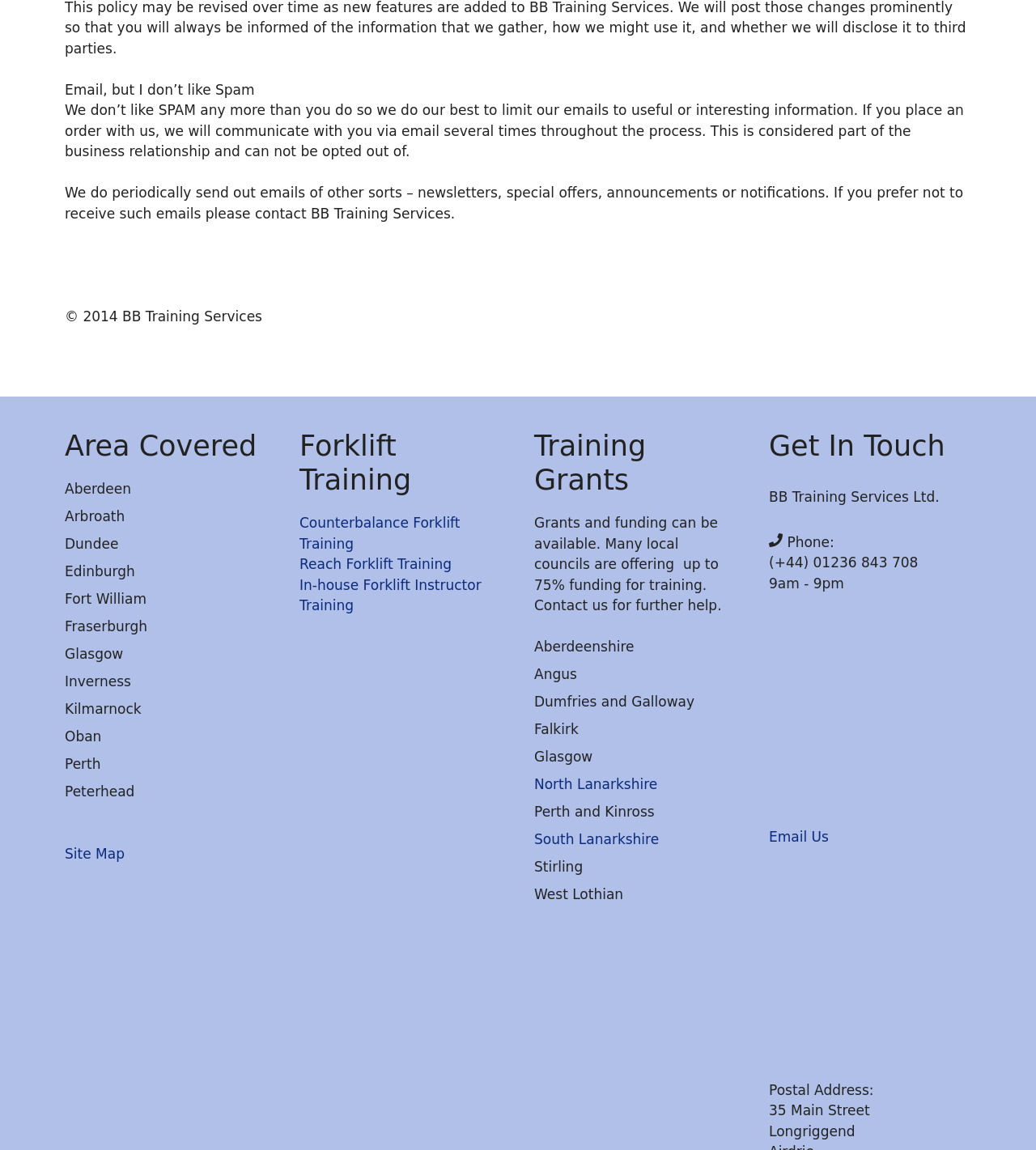Look at the image and write a detailed answer to the question: 
What type of training does the company offer?

The company offers forklift training, as indicated by the 'Forklift Training' heading and the links to 'Counterbalance Forklift Training', 'Reach Forklift Training', and 'In-house Forklift Instructor Training'.